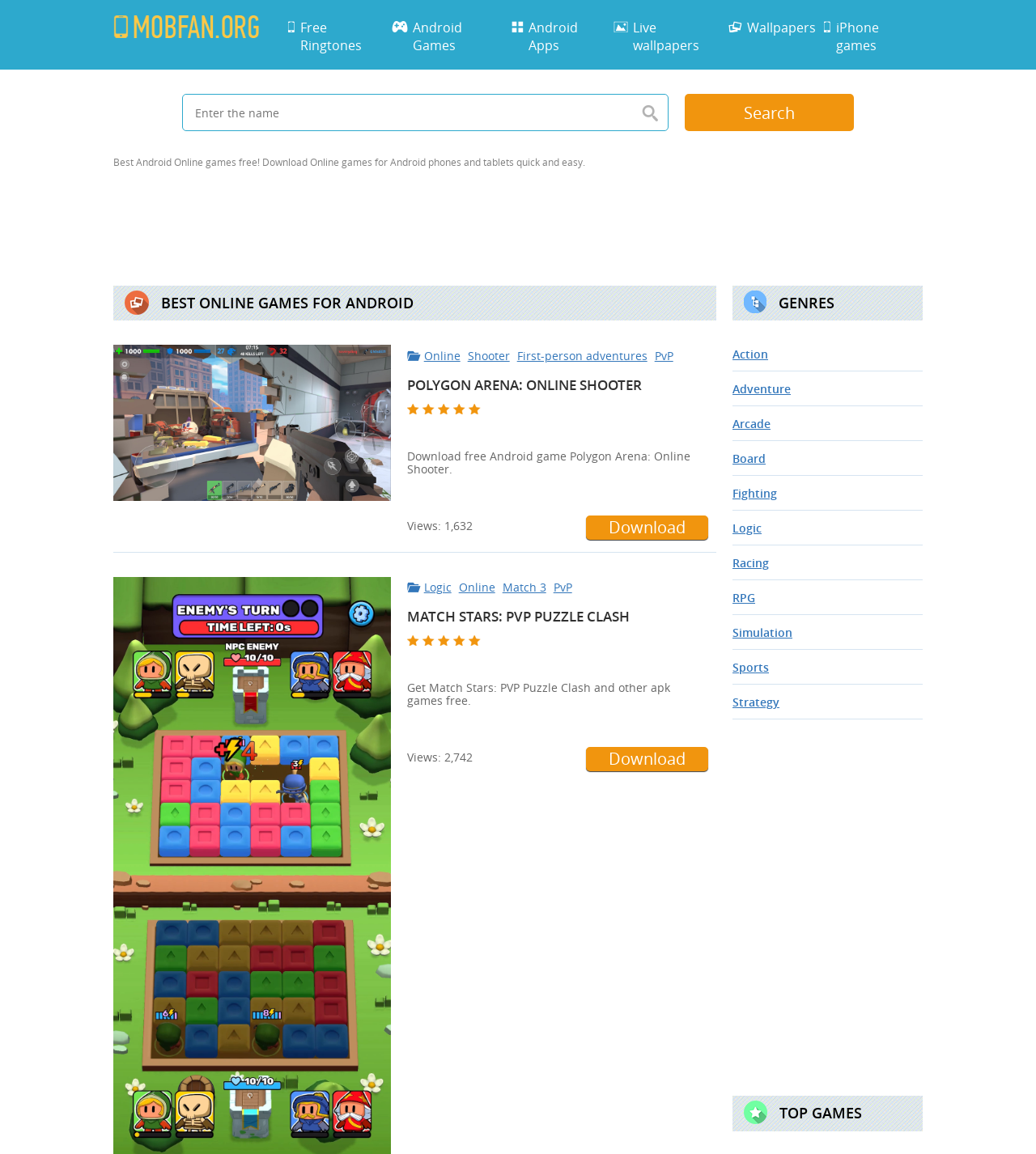Provide the bounding box coordinates of the UI element that matches the description: "aria-label="Advertisement" name="aswift_3" title="Advertisement"".

[0.707, 0.645, 0.895, 0.925]